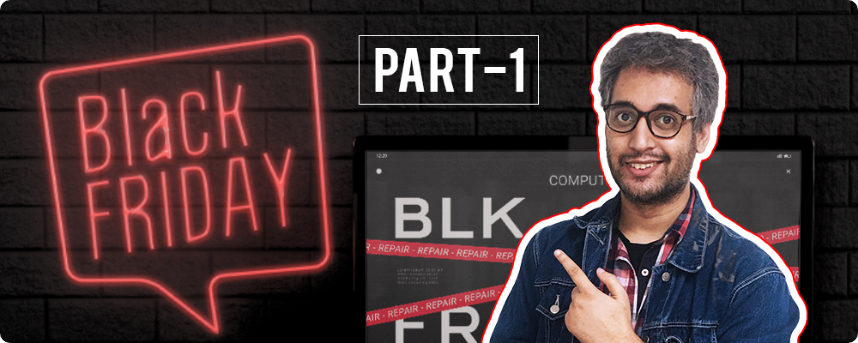Elaborate on all the elements present in the image.

The image prominently features a vibrant "Black Friday" neon sign, symbolizing the excitement and urgency of the shopping event. A young man wearing a denim jacket stands to the right, smiling and pointing, possibly indicating a connection to the topics of marketing and sales for repair shops. Behind him, a digital device displays a stylized text design reading "BLK FR," emphasizing the focus on Black Friday promotions, particularly in the context of repair services. The overall aesthetic combines modern graphic elements with promotional themes tailored for business strategies during this high-sales period, highlighting the importance of effective marketing in the upcoming events. The image serves as an engaging introduction to the "Ultimate Black Friday Guide for Repair Shops," emphasizing its relevance to industry professionals preparing for seasonal sales.